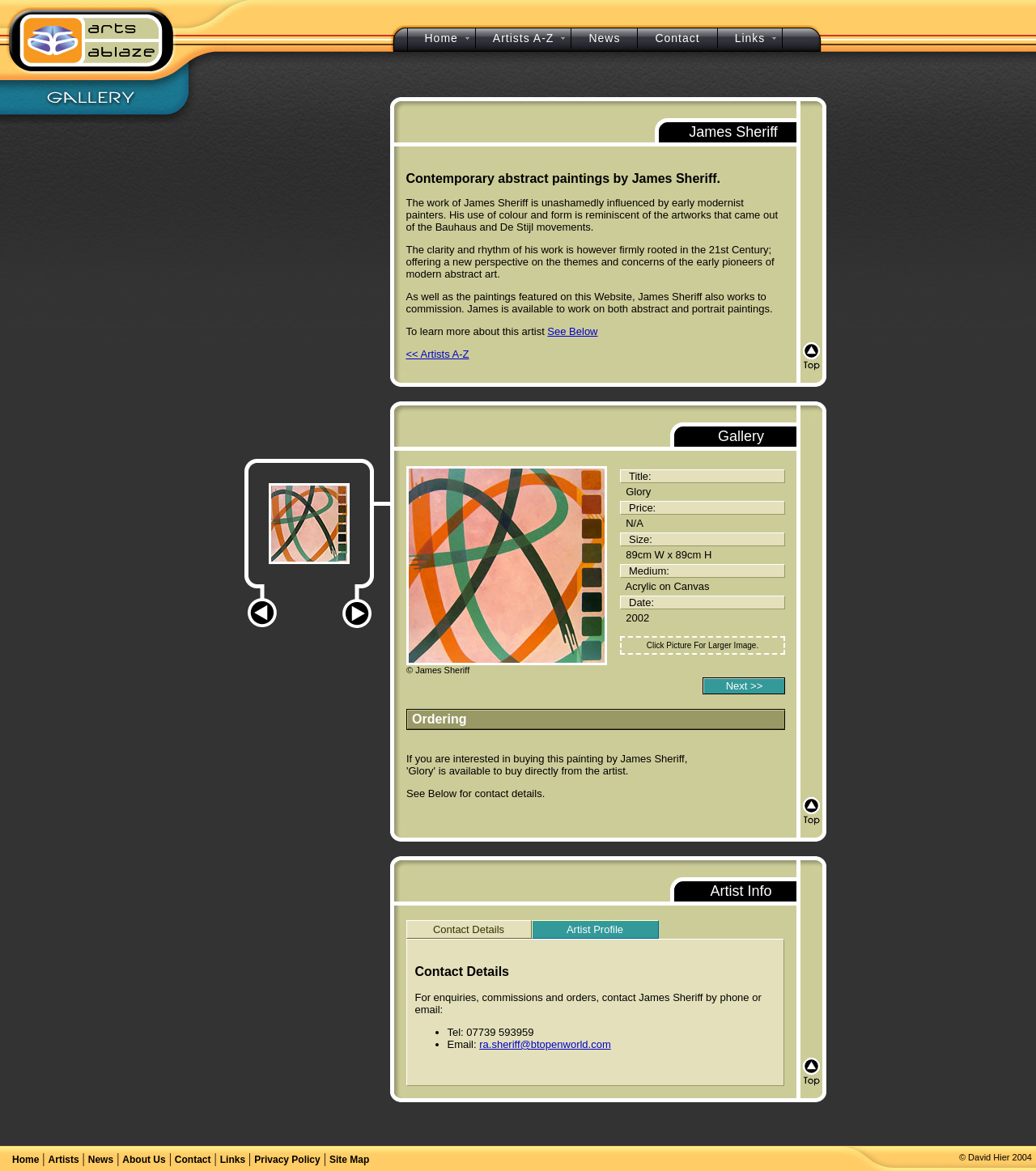Analyze the image and answer the question with as much detail as possible: 
What is the artist's name?

The artist's name can be found in the text content of the webpage, specifically in the LayoutTableCell element with the text '* * * James Sheriff * *'. This element is located within a LayoutTable and has a bounding box with coordinates [0.626, 0.097, 0.768, 0.122].